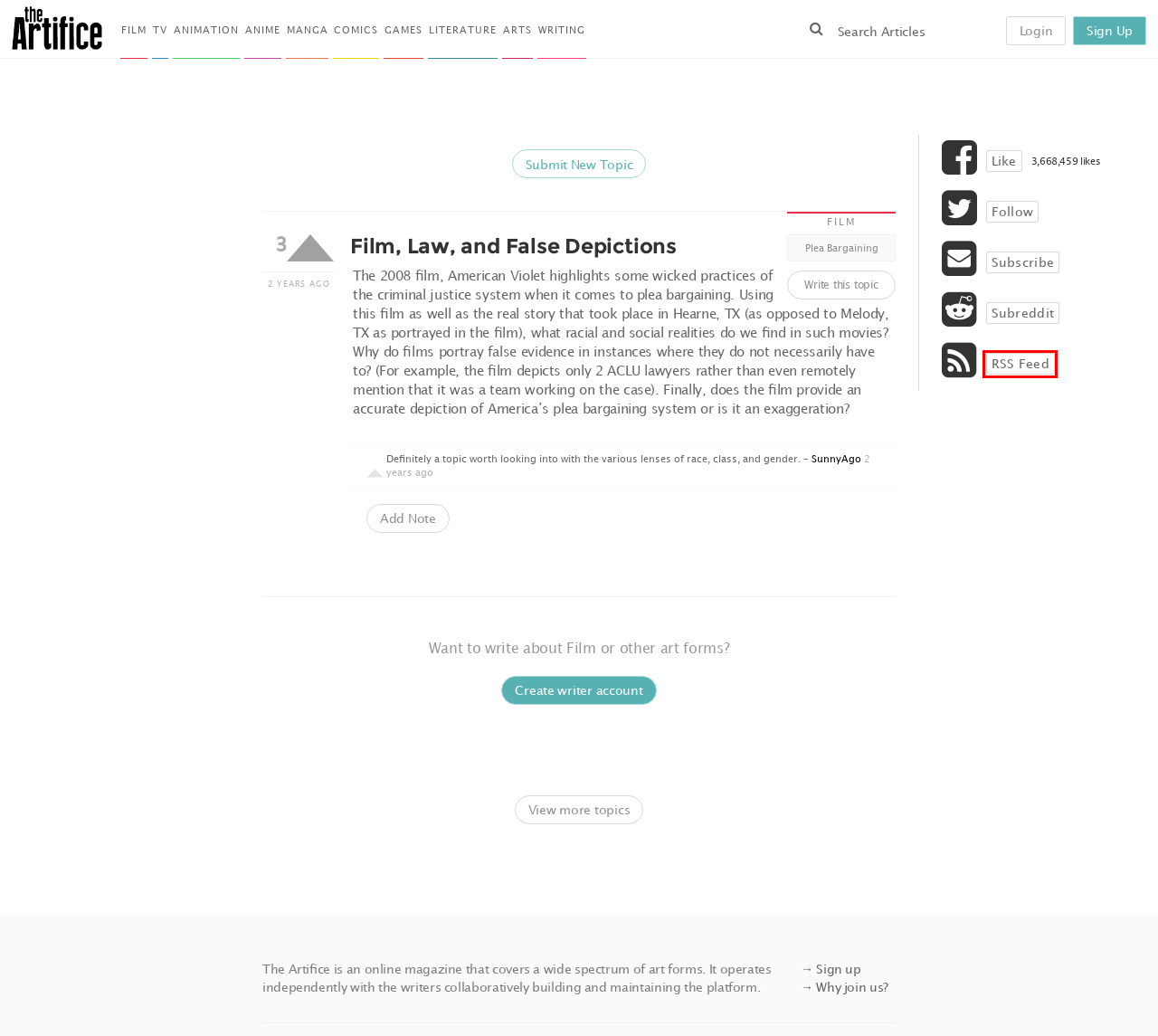You have a screenshot of a webpage with a red bounding box highlighting a UI element. Your task is to select the best webpage description that corresponds to the new webpage after clicking the element. Here are the descriptions:
A. Manga | The Artifice
B. writing | The Artifice
C. Subscription | The Artifice
D. Literature and Film | The Artifice
E. Comments on: Film, Law, and False Depictions
F. SHIMONETA | The Artifice
G. Topics | The Artifice
H. Write for The Artifice | The Artifice

E